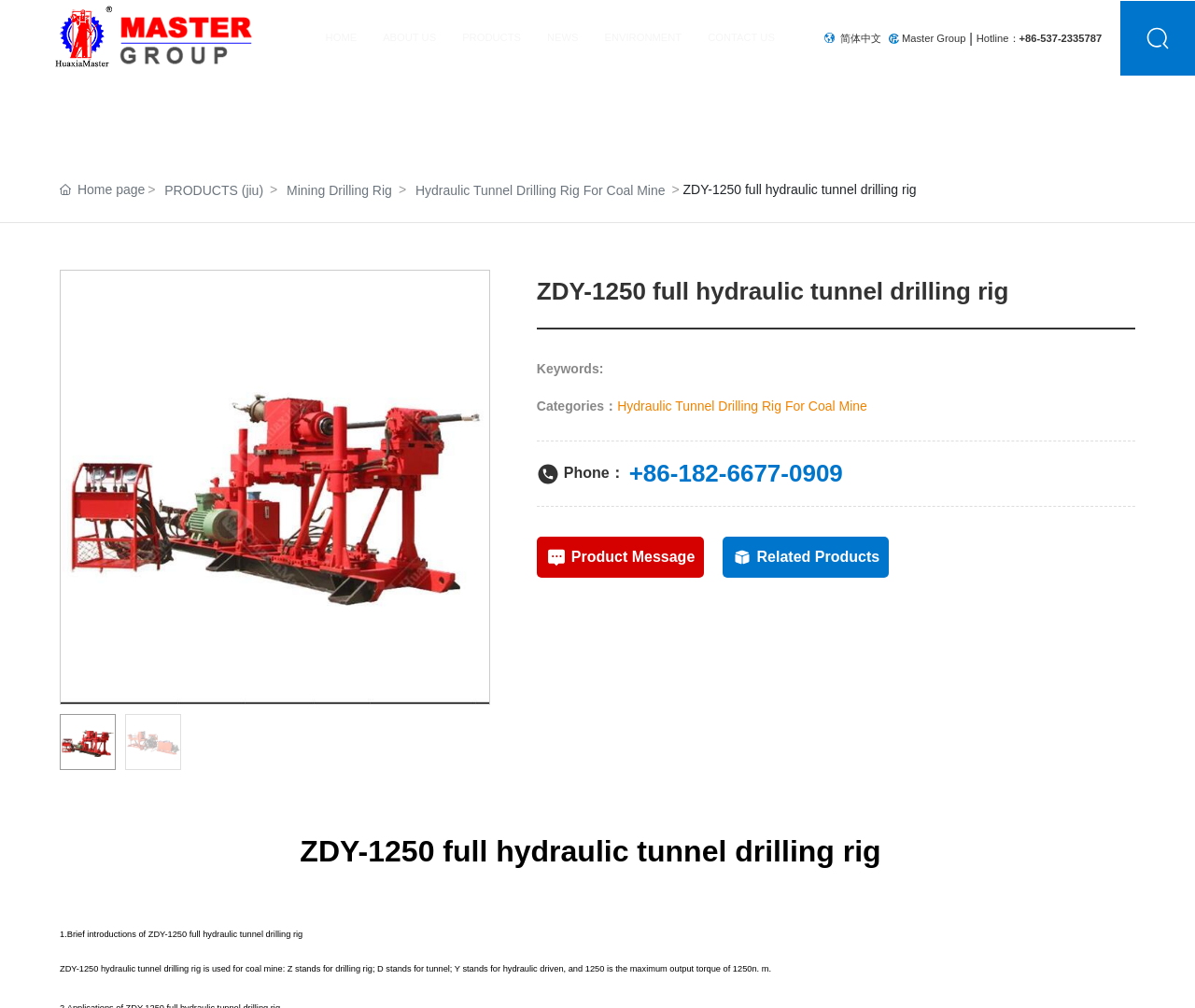Extract the bounding box coordinates of the UI element described: "ABOUT US". Provide the coordinates in the format [left, top, right, bottom] with values ranging from 0 to 1.

[0.32, 0.001, 0.365, 0.075]